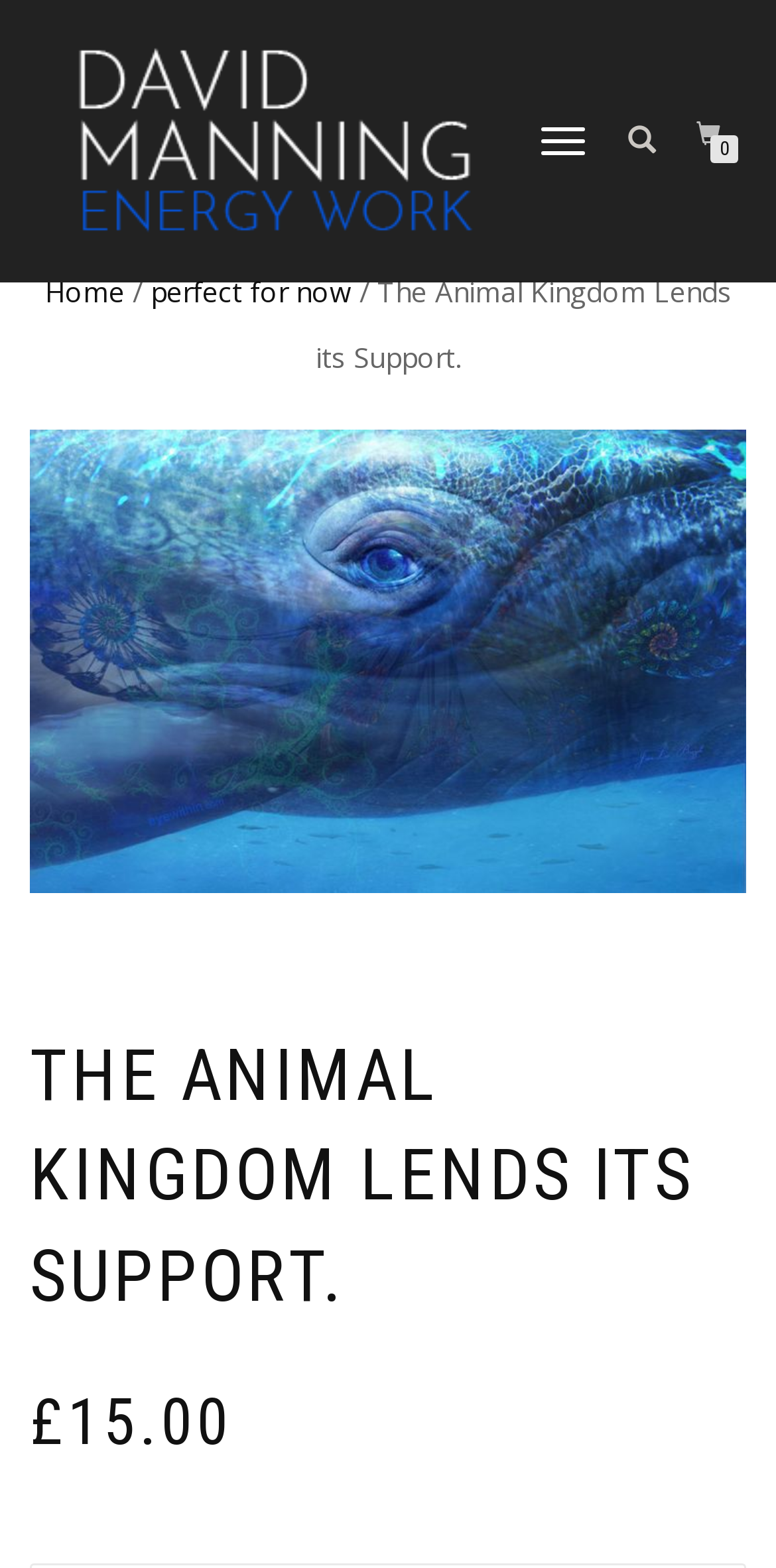Please locate and generate the primary heading on this webpage.

THE ANIMAL KINGDOM LENDS ITS SUPPORT.